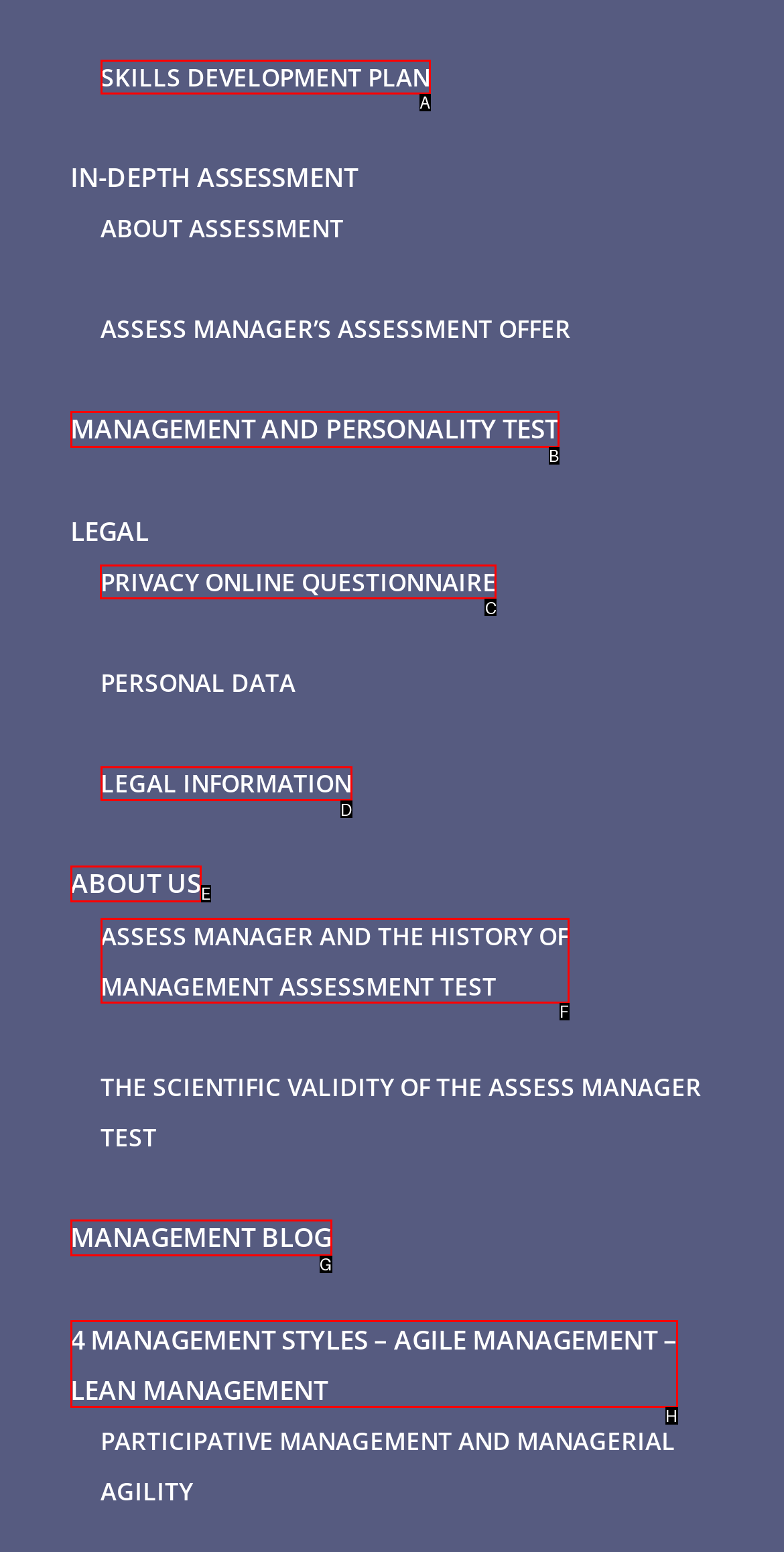Provide the letter of the HTML element that you need to click on to perform the task: Check privacy online questionnaire.
Answer with the letter corresponding to the correct option.

C